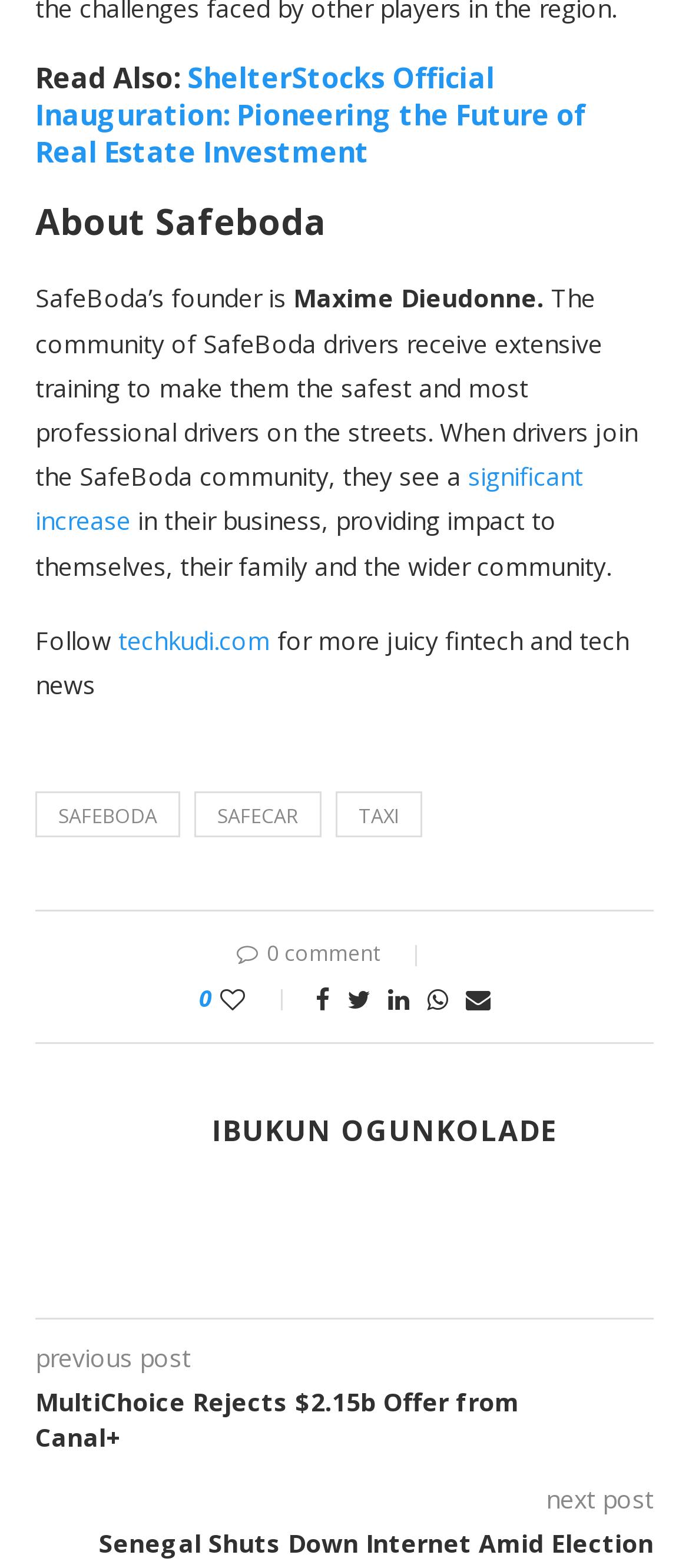Please provide a comprehensive response to the question below by analyzing the image: 
What is the title of the previous post?

The answer can be found in the layout table that contains the previous and next post links. The text mentions 'previous post' and the title of the previous post is 'MultiChoice Rejects $2.15b Offer from Canal+'.